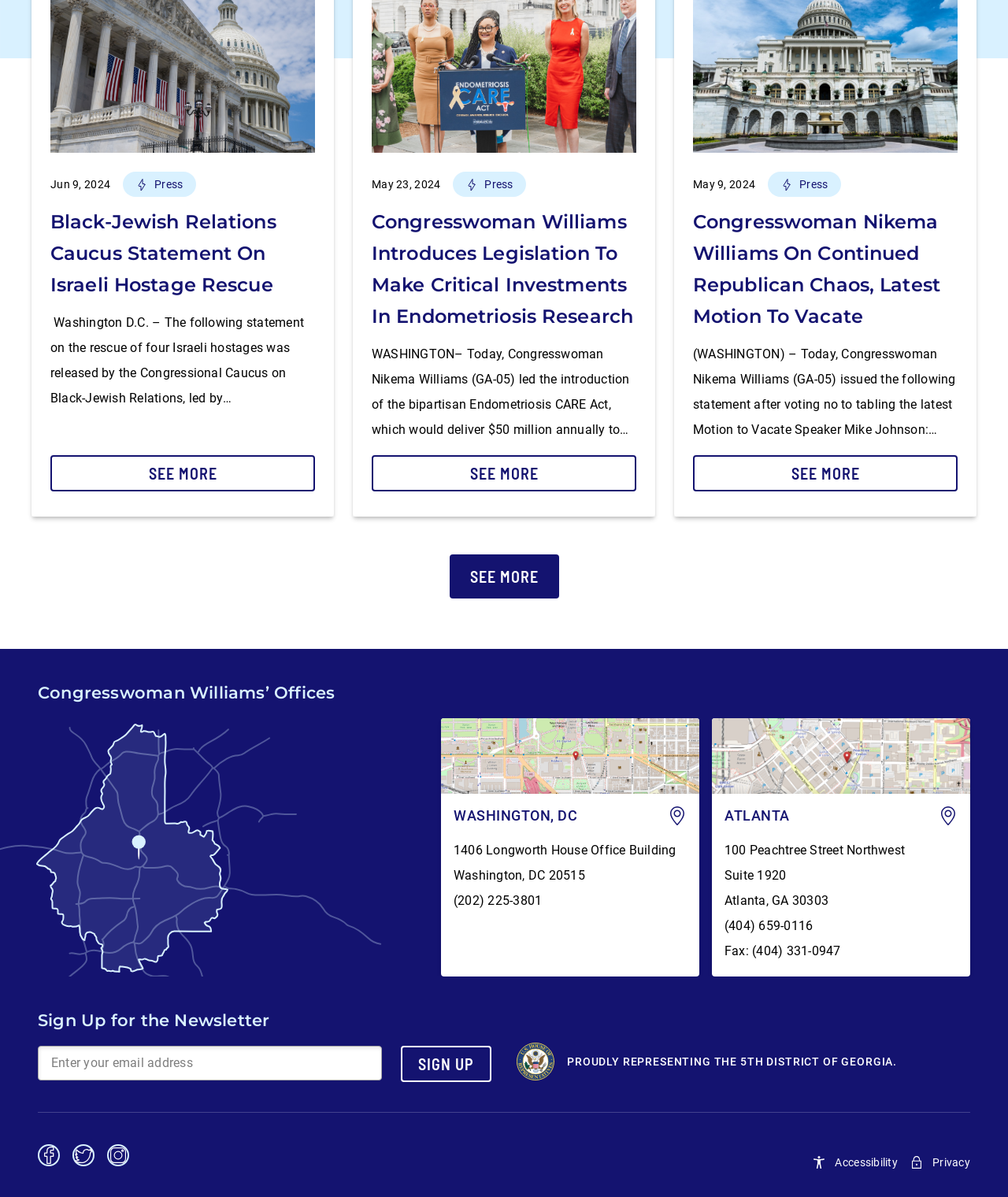How many offices does Congresswoman Williams have?
Answer the question with a single word or phrase derived from the image.

Two